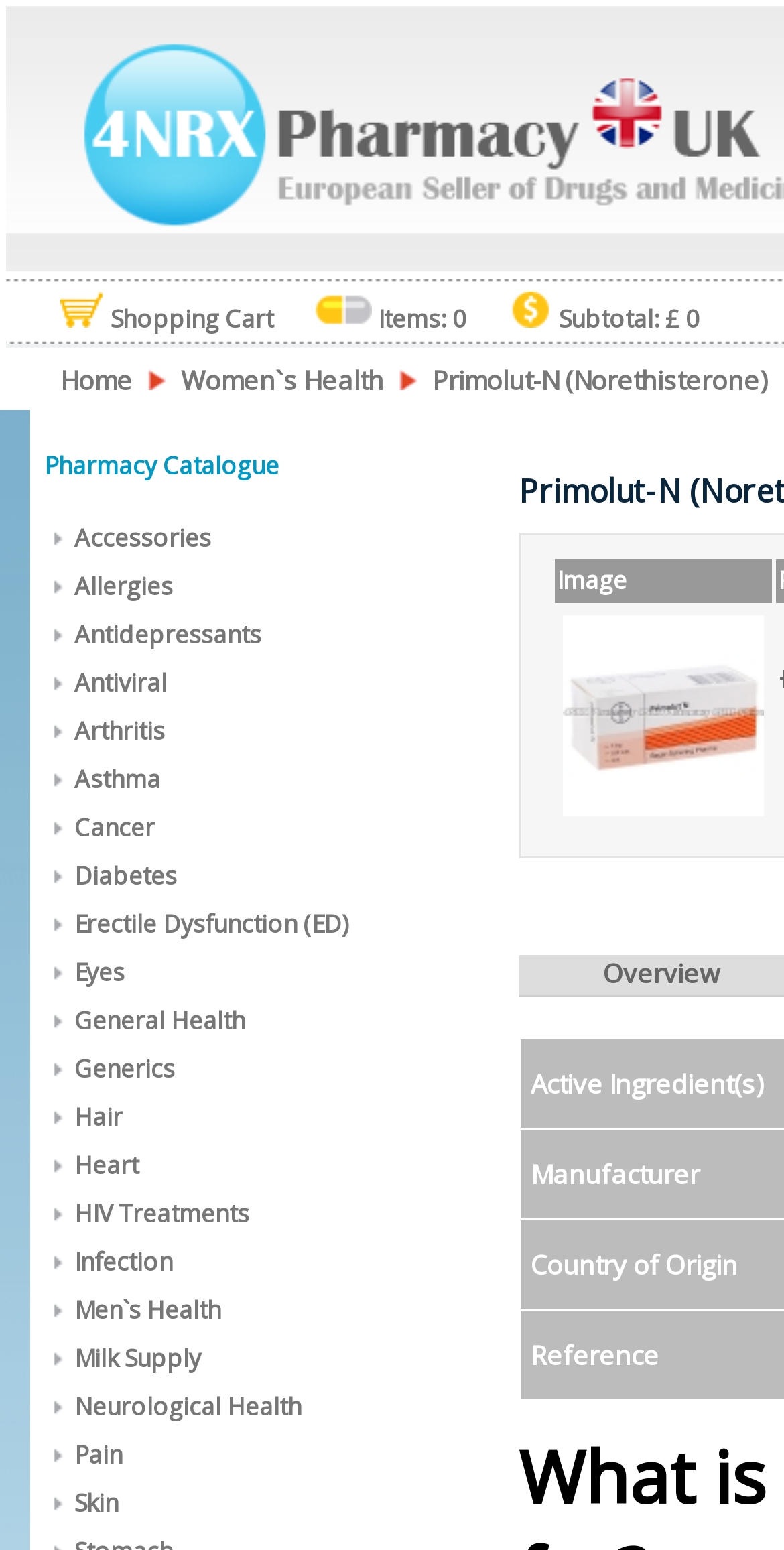Respond to the question below with a single word or phrase: What is the purpose of the links on the webpage?

To navigate to different categories